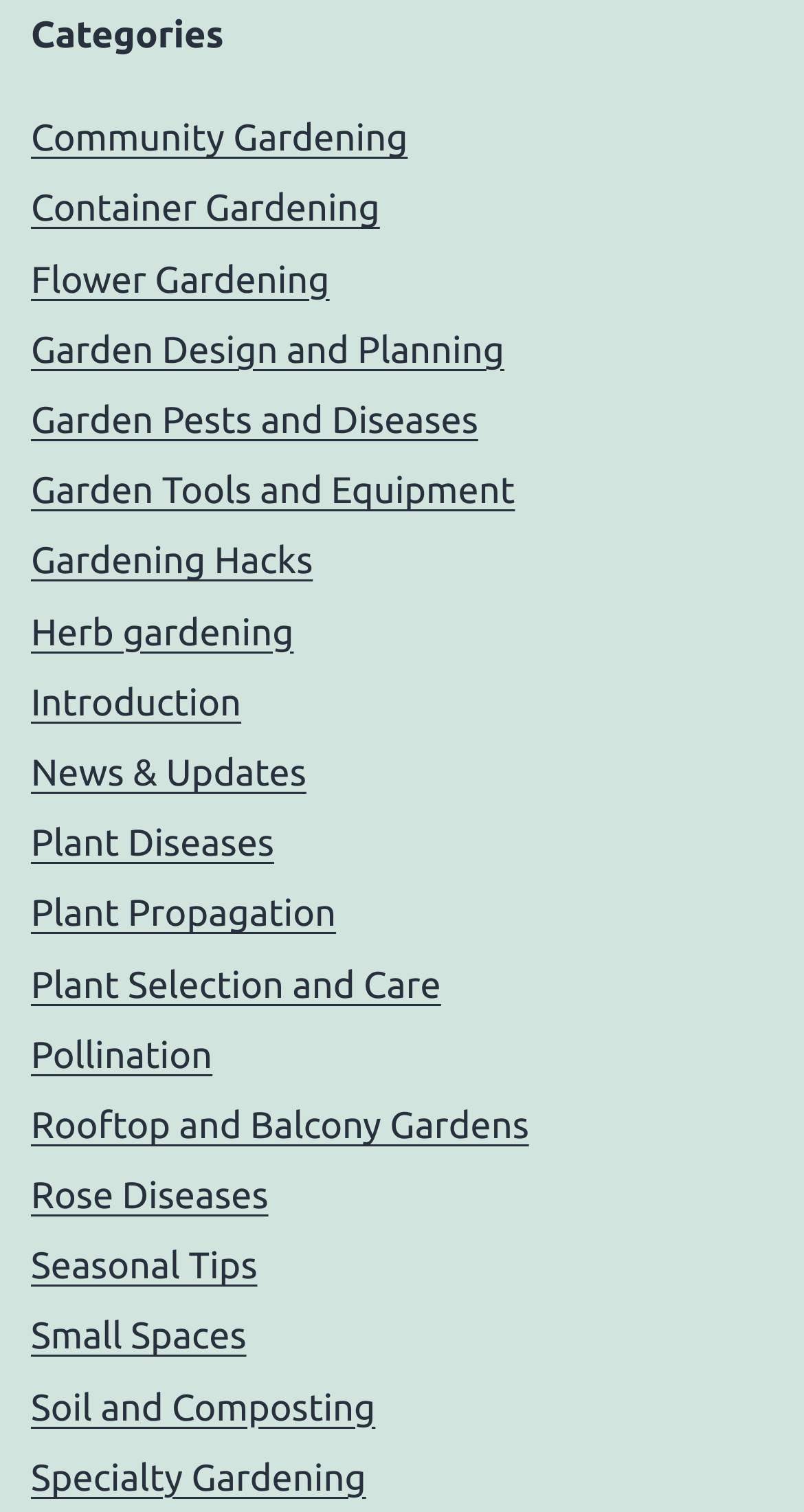Please study the image and answer the question comprehensively:
What is the category related to rooftop gardening?

The category related to rooftop gardening is 'Rooftop and Balcony Gardens' because it is one of the link elements under the 'Categories' heading, with a bounding box coordinate of [0.038, 0.731, 0.658, 0.758].